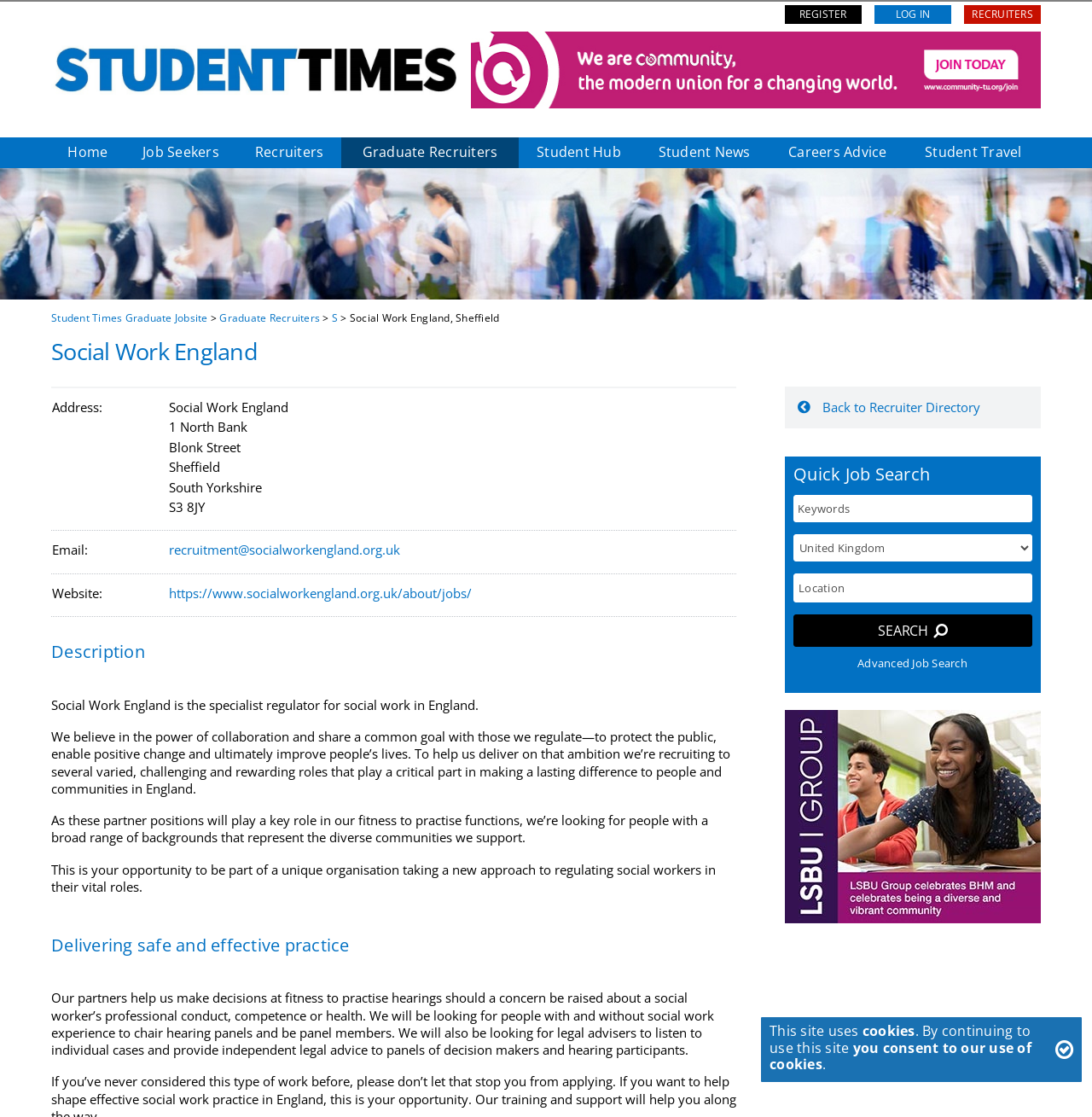Using the information in the image, give a comprehensive answer to the question: 
What is the purpose of the recruiter directory?

I inferred the answer by looking at the links on the webpage, such as 'Graduate Recruiters' and 'Recruiter Directory', which suggest that the purpose of the directory is to find graduate recruiters.